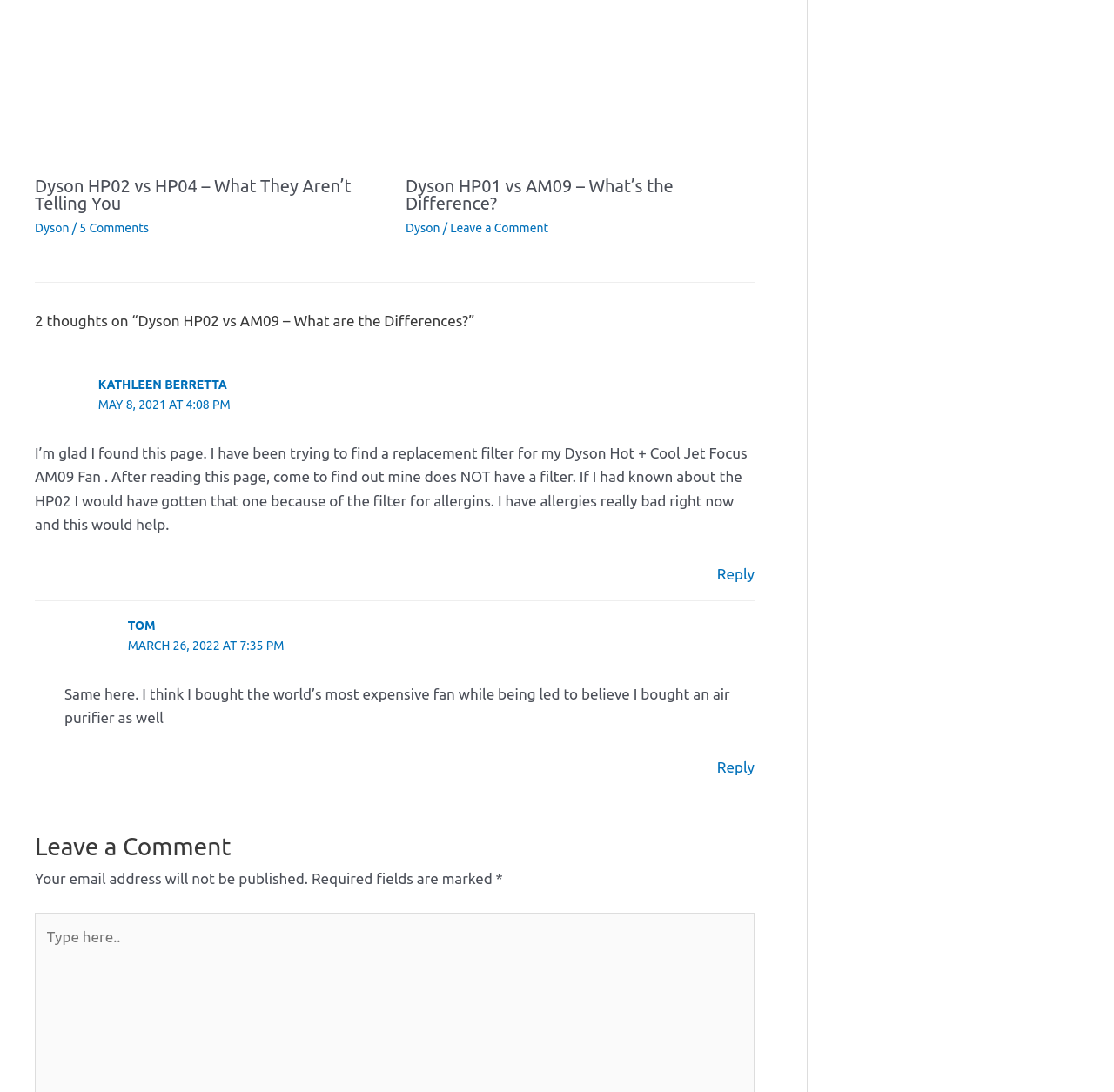Highlight the bounding box coordinates of the element that should be clicked to carry out the following instruction: "Leave a comment on the article". The coordinates must be given as four float numbers ranging from 0 to 1, i.e., [left, top, right, bottom].

[0.031, 0.735, 0.677, 0.794]